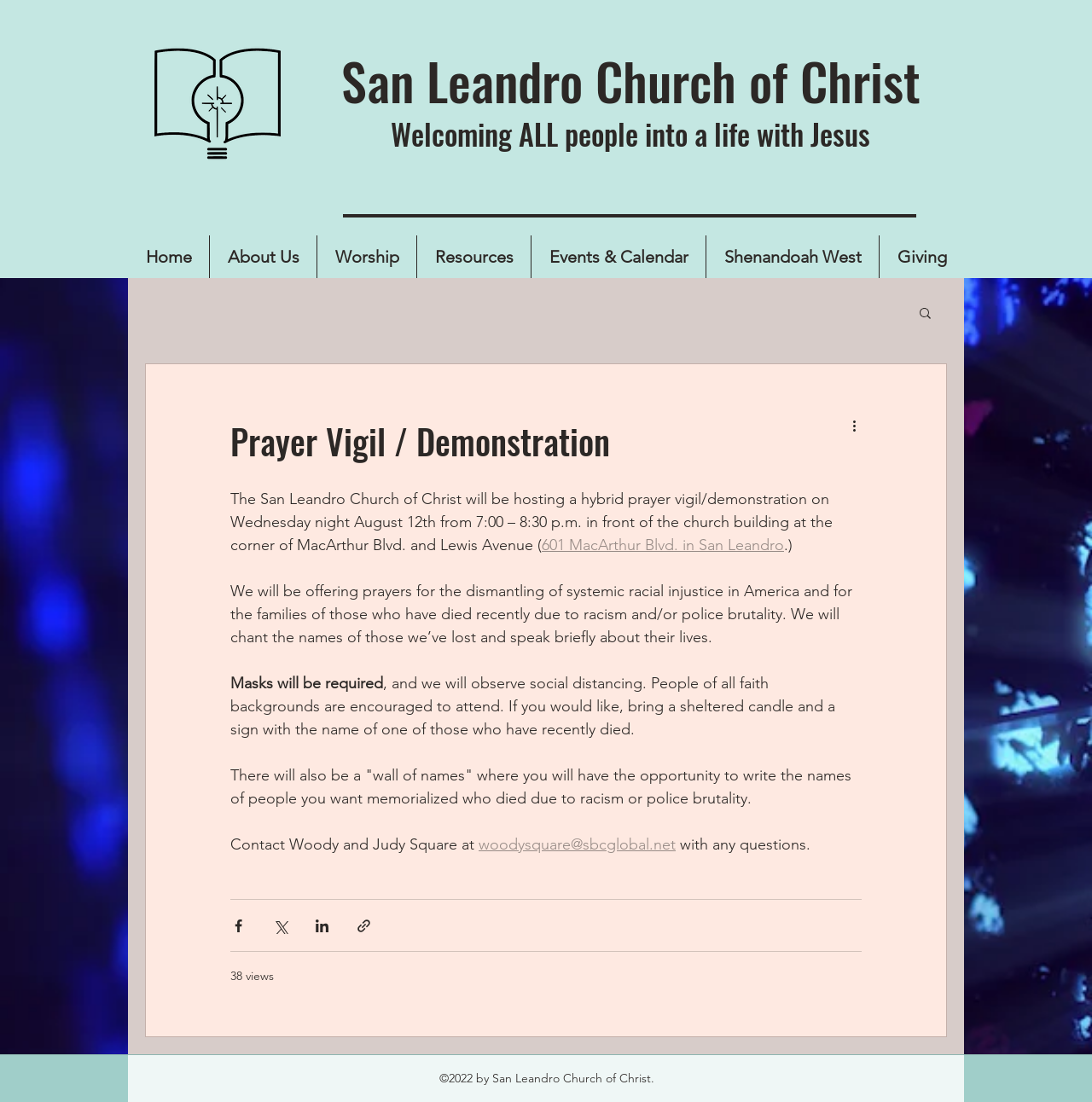Identify and provide the text of the main header on the webpage.

Prayer Vigil / Demonstration